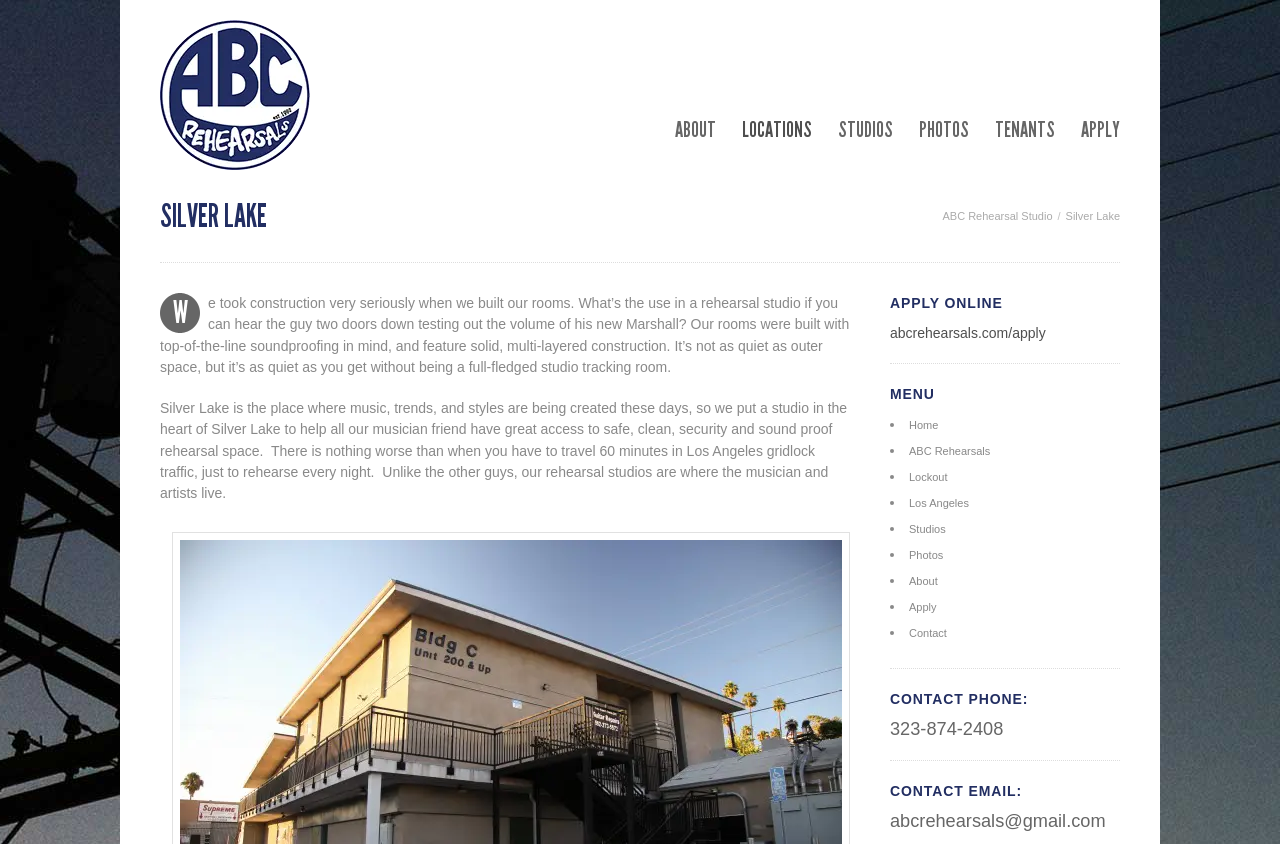Please identify the bounding box coordinates of the area I need to click to accomplish the following instruction: "Explore recent posts".

None